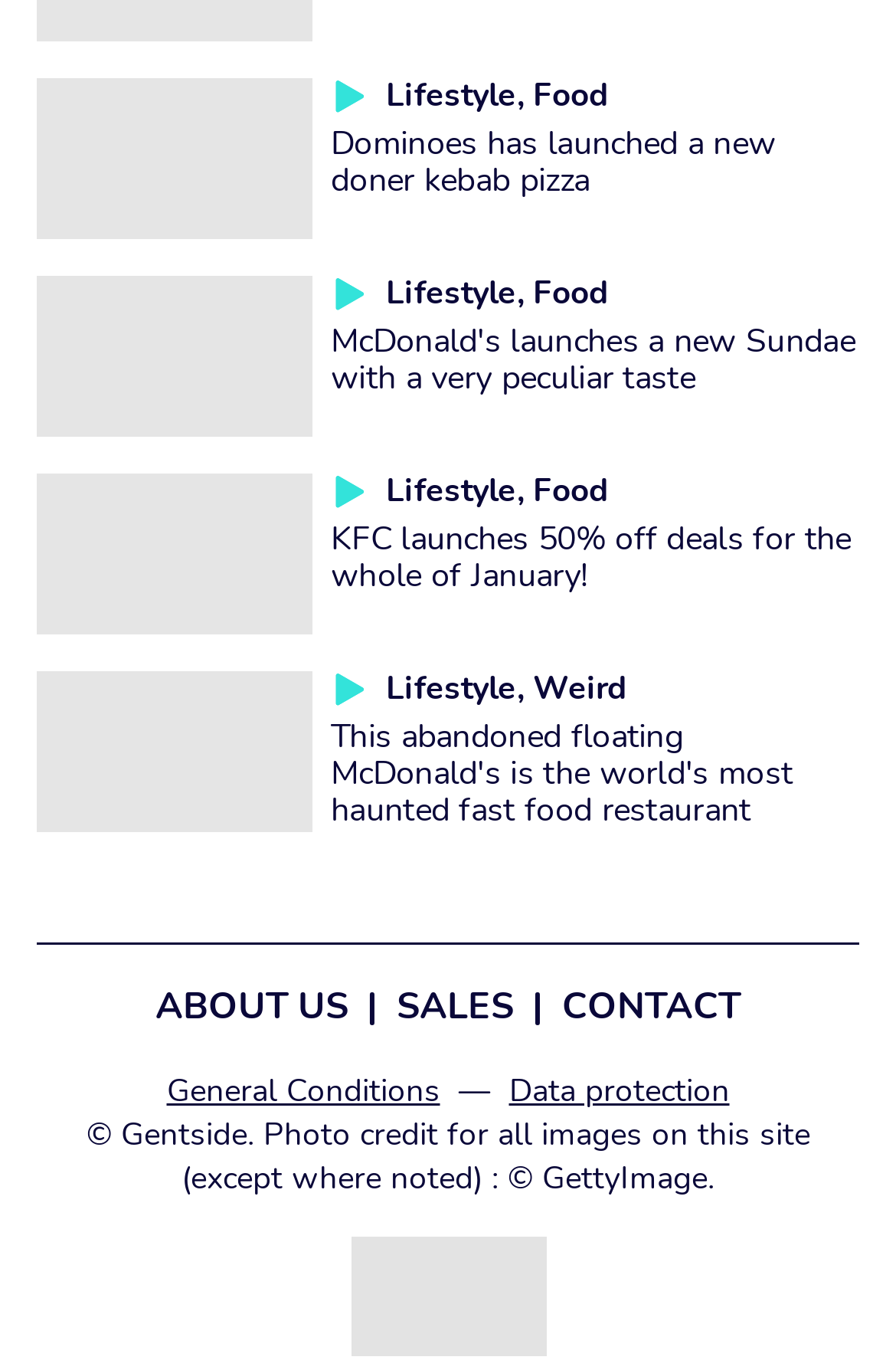Answer the question below with a single word or a brief phrase: 
What is the purpose of the link 'ABOUT US'?

To access information about the company